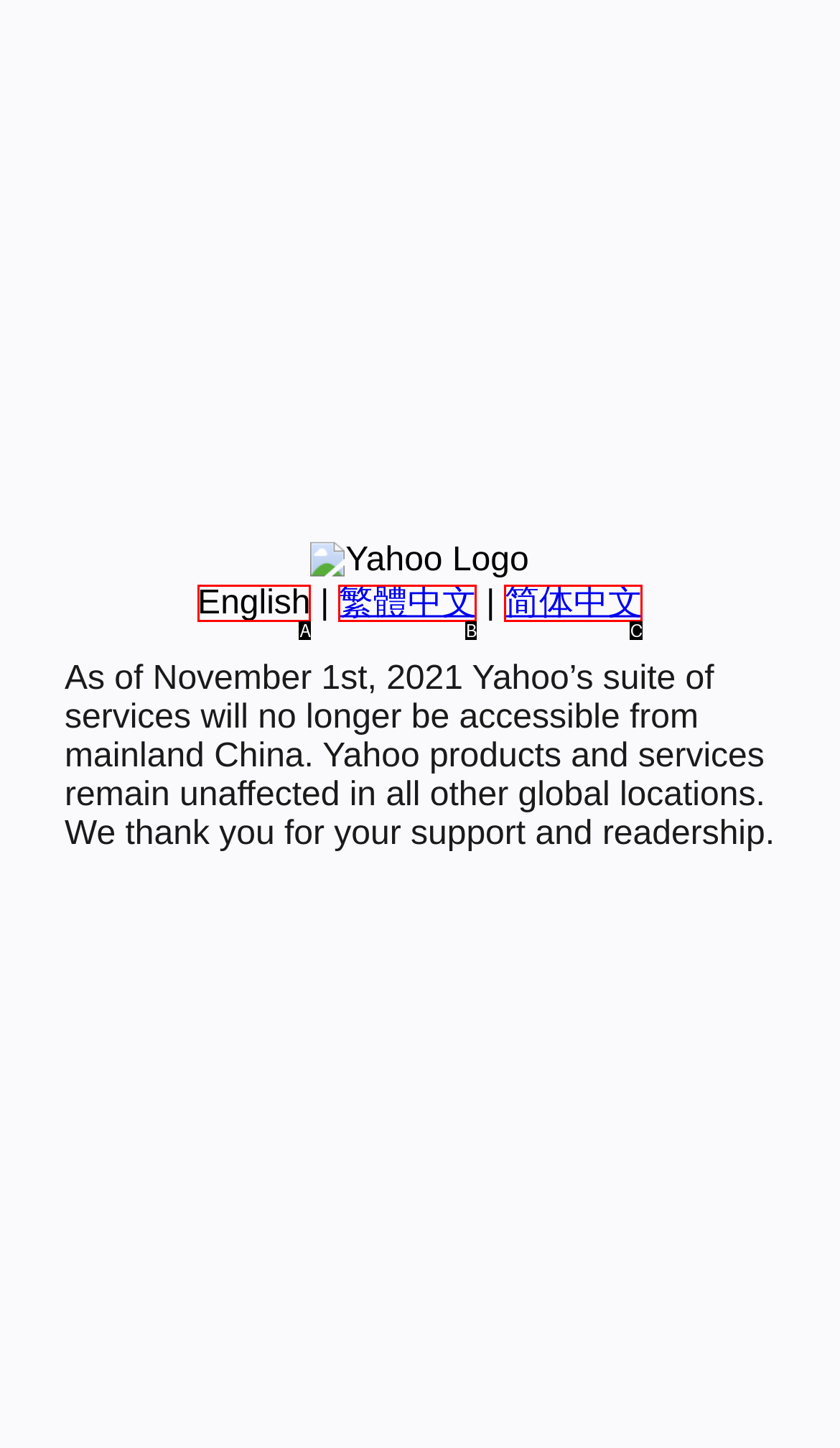Identify the bounding box that corresponds to: 简体中文
Respond with the letter of the correct option from the provided choices.

C